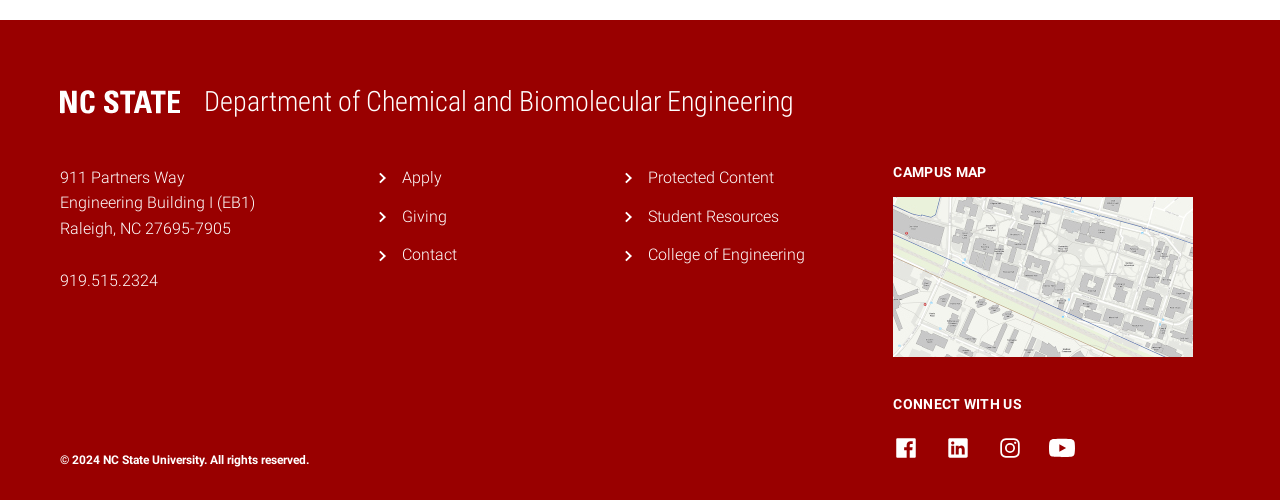Show the bounding box coordinates of the region that should be clicked to follow the instruction: "View the campus map."

[0.698, 0.33, 0.953, 0.358]